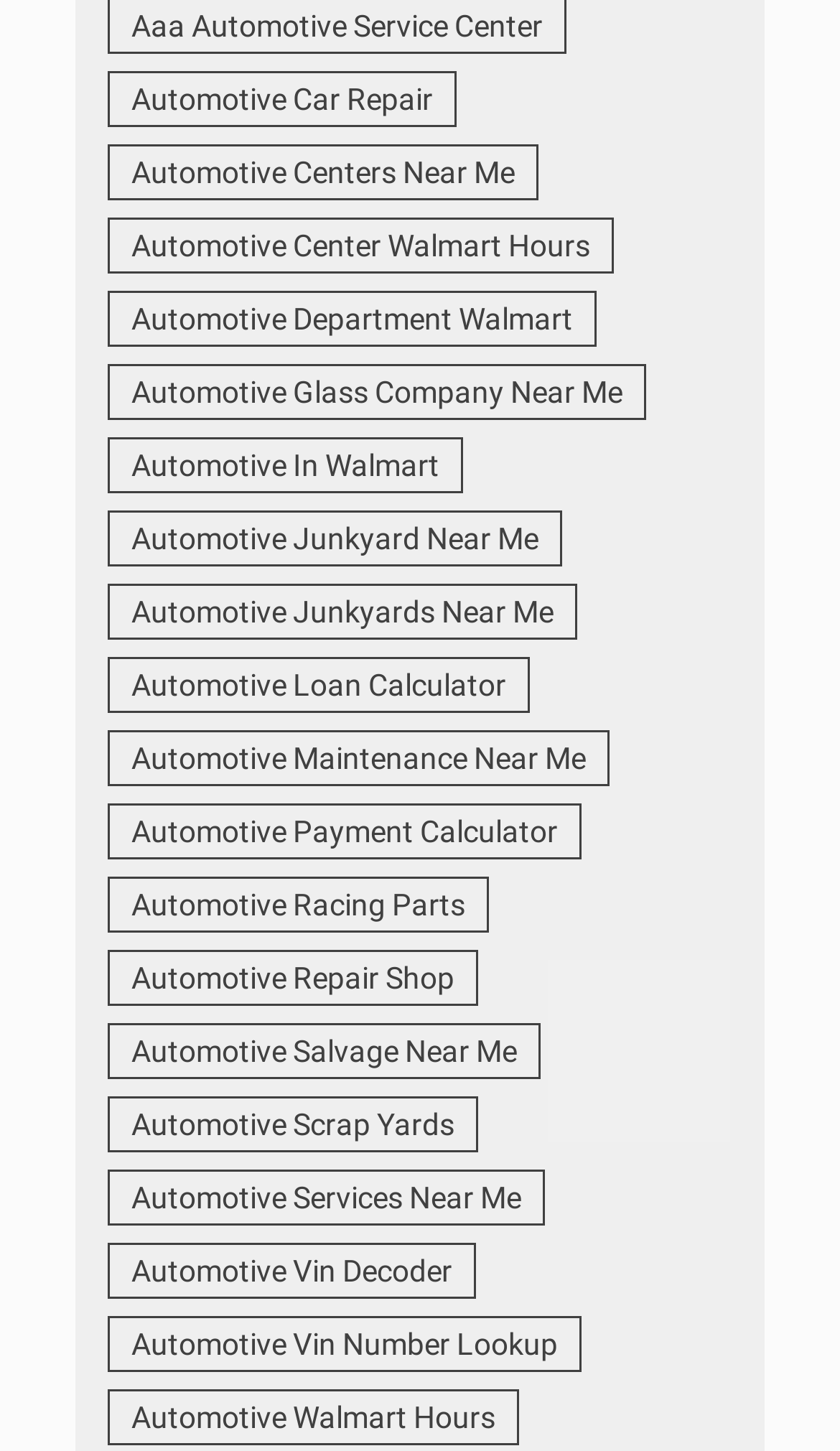Find the bounding box coordinates for the area you need to click to carry out the instruction: "Explore automotive services near me". The coordinates should be four float numbers between 0 and 1, indicated as [left, top, right, bottom].

[0.128, 0.805, 0.649, 0.844]